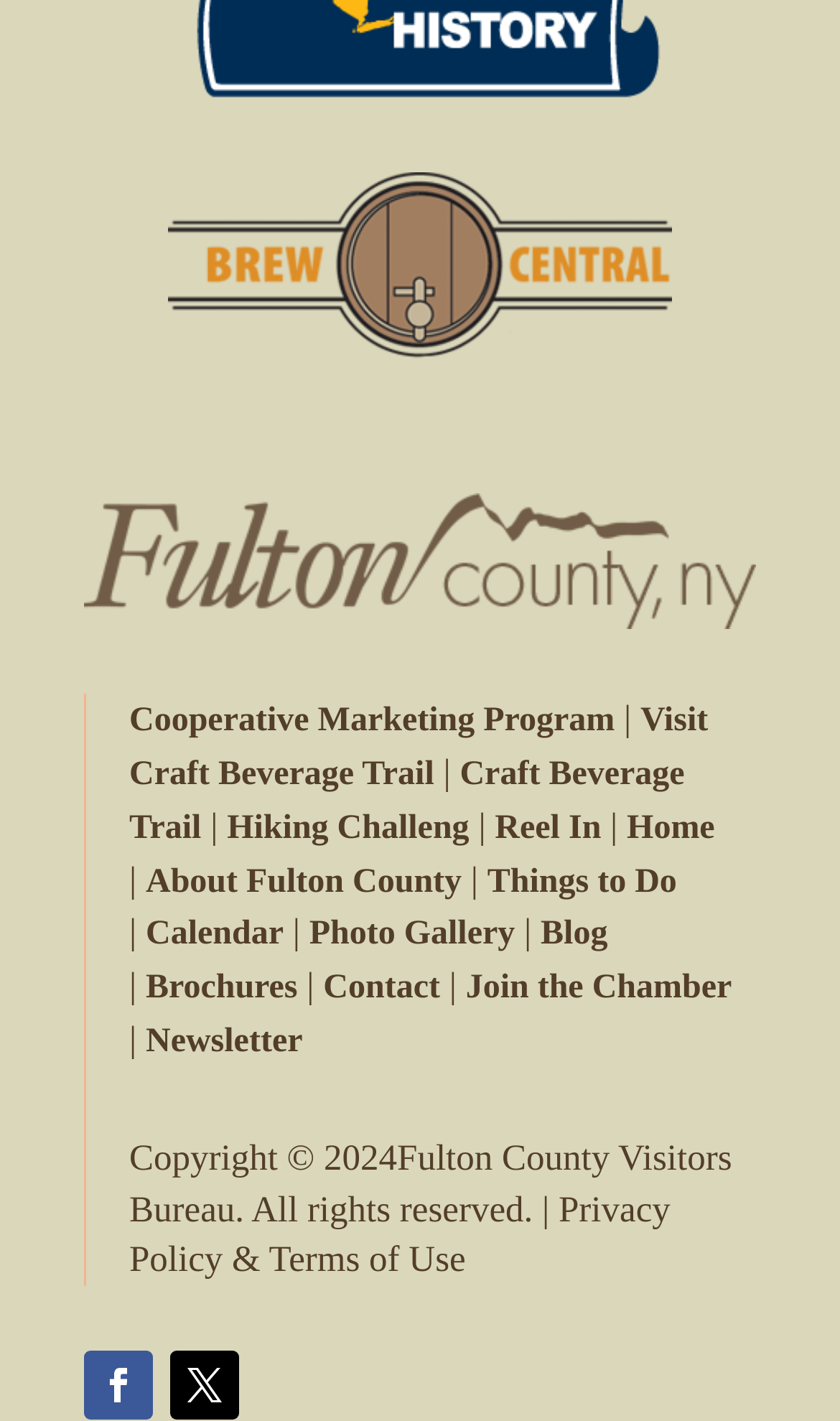Answer the following query with a single word or phrase:
What is the name of the trail mentioned on the webpage?

Craft Beverage Trail